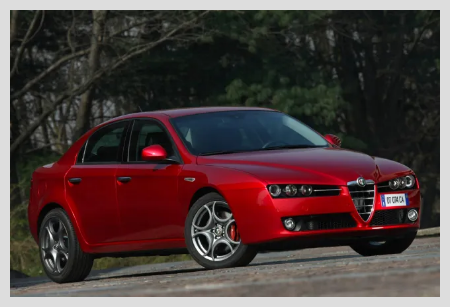Please provide a comprehensive response to the question below by analyzing the image: 
What is the setting in which the Alfa Romeo 159 is portrayed?

The caption describes the backdrop as featuring 'blurred greenery', implying that the car is set against a natural environment, such as a forest or a park, rather than an urban or artificial setting.